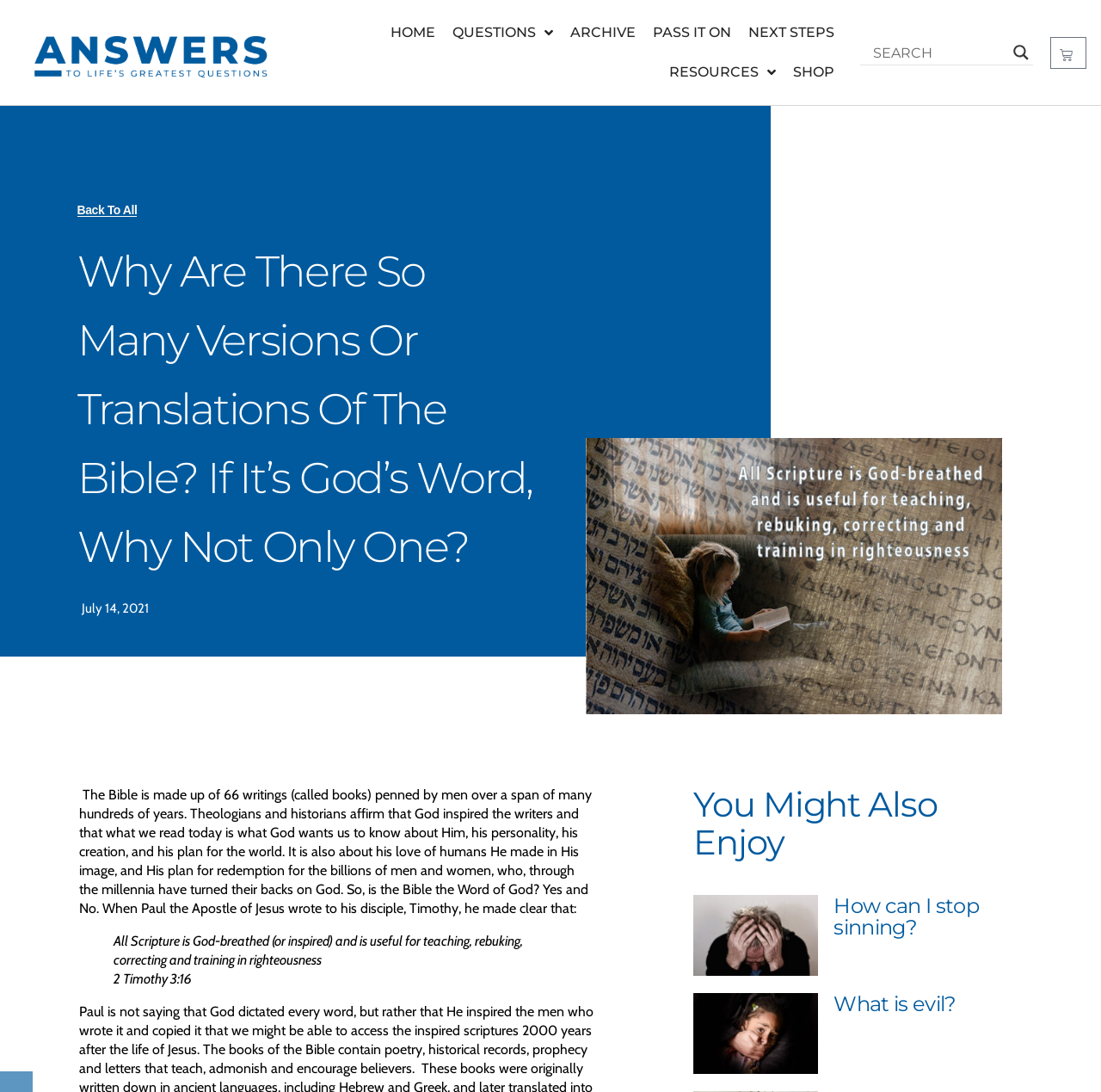Please indicate the bounding box coordinates of the element's region to be clicked to achieve the instruction: "Click on the PASS IT ON link". Provide the coordinates as four float numbers between 0 and 1, i.e., [left, top, right, bottom].

[0.585, 0.012, 0.672, 0.048]